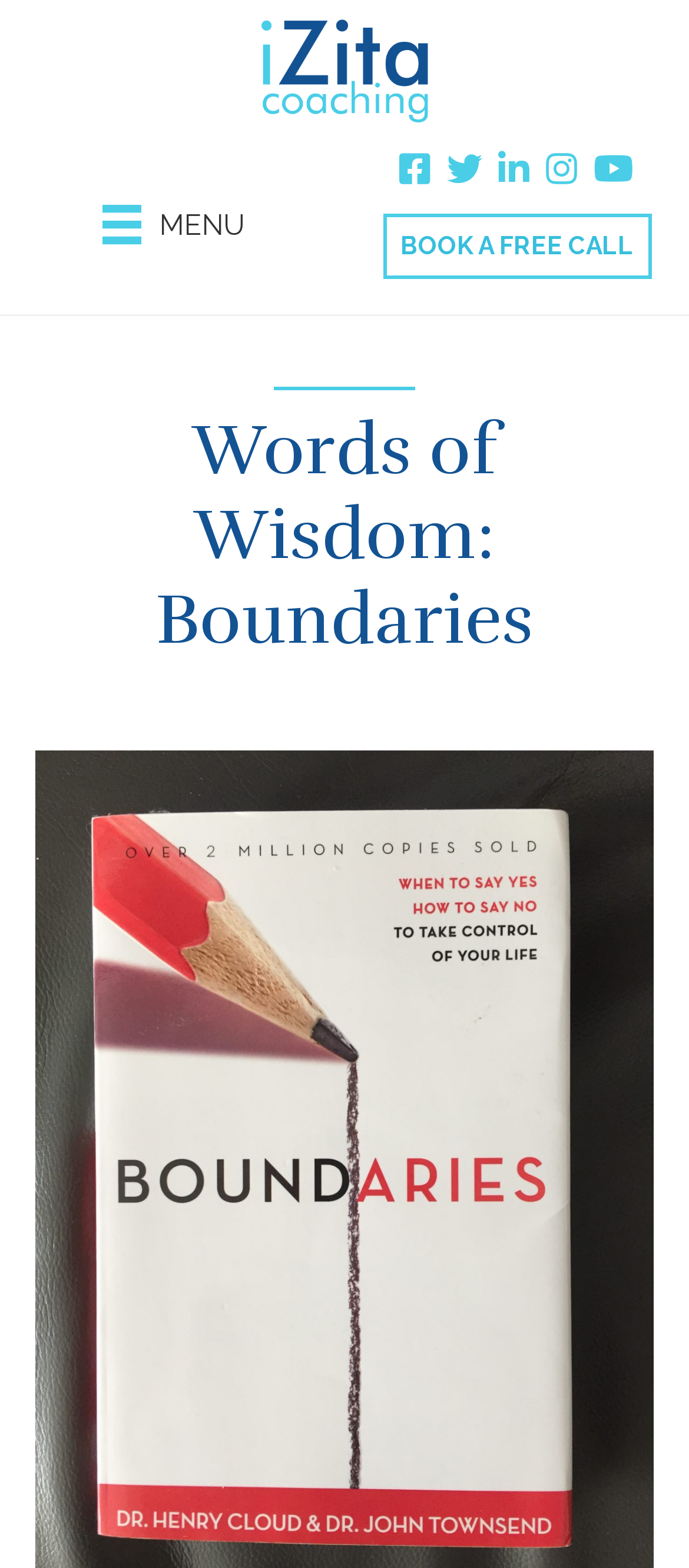Identify the bounding box for the described UI element. Provide the coordinates in (top-left x, top-left y, bottom-right x, bottom-right y) format with values ranging from 0 to 1: book a free call

[0.555, 0.137, 0.945, 0.178]